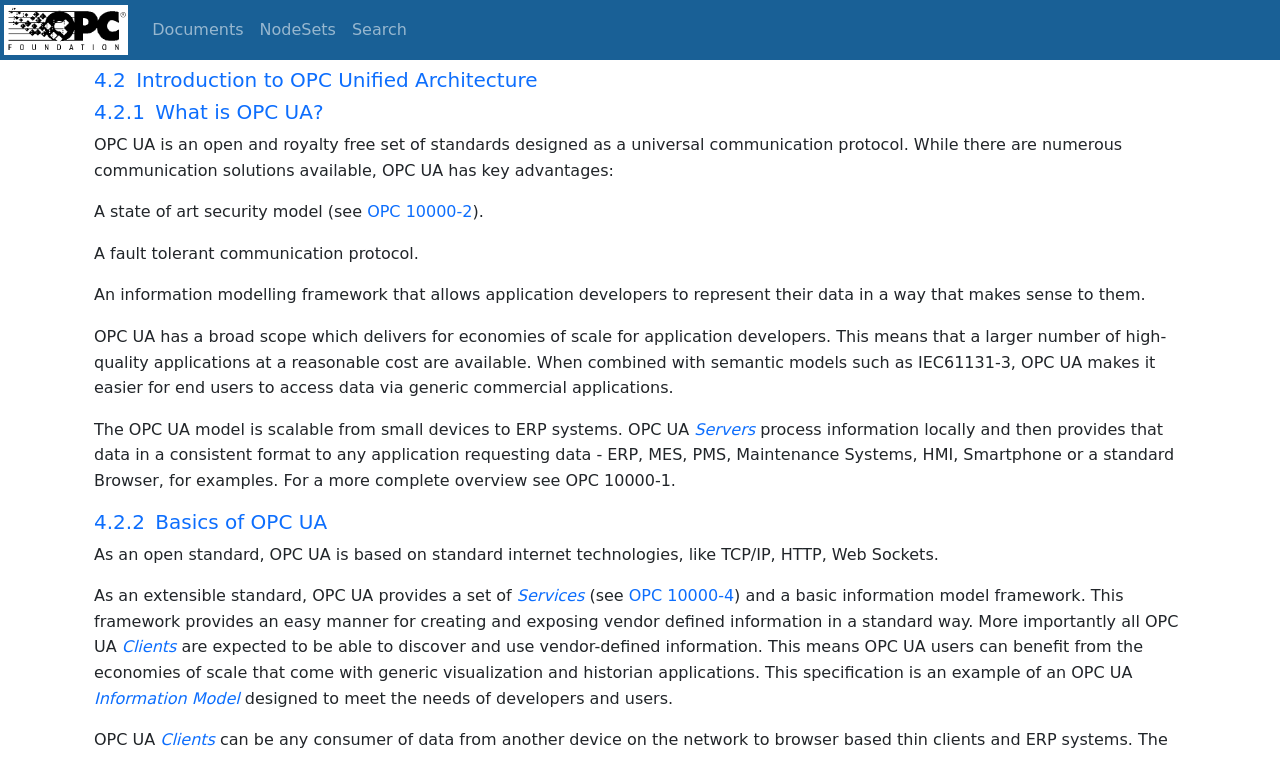Determine the bounding box coordinates of the clickable element to achieve the following action: 'Learn about OPC UA basics'. Provide the coordinates as four float values between 0 and 1, formatted as [left, top, right, bottom].

[0.073, 0.673, 0.256, 0.705]